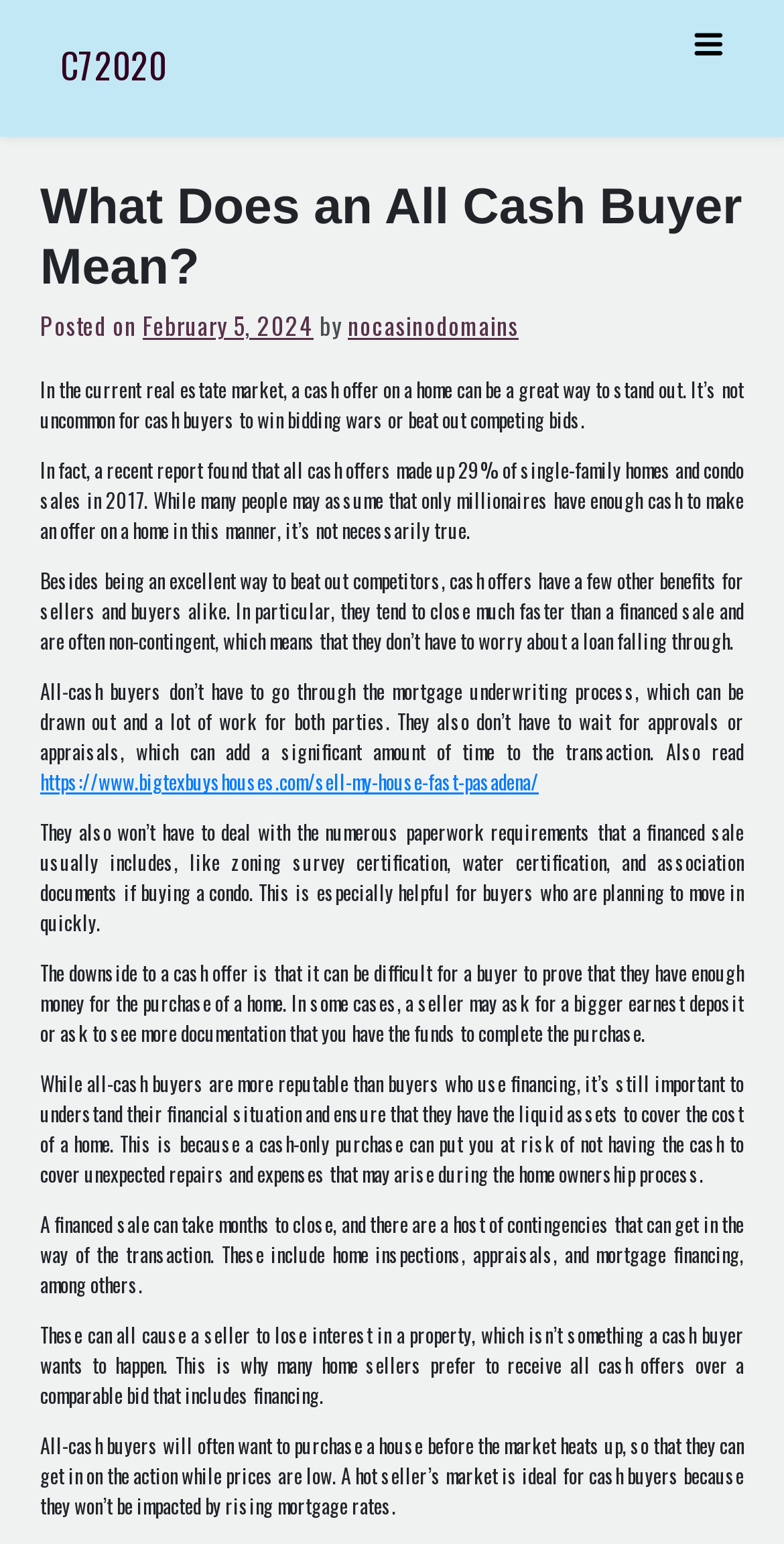Why do sellers prefer all cash offers?
Look at the image and respond with a single word or a short phrase.

To avoid contingencies